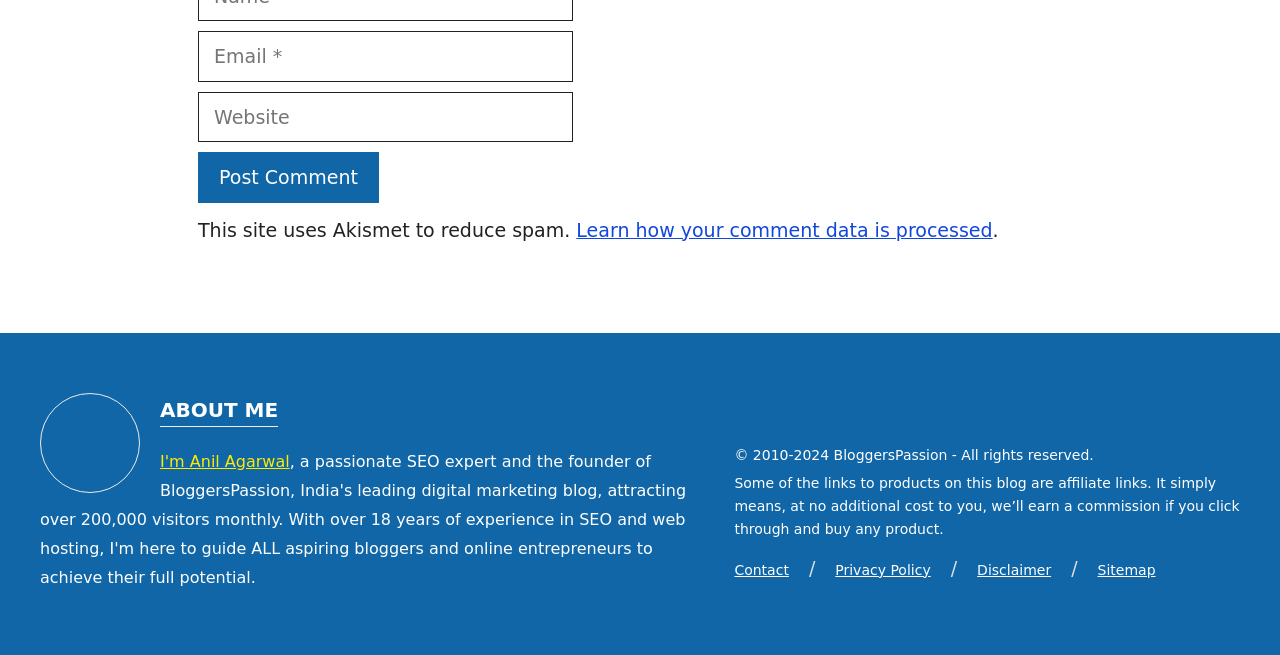From the screenshot, find the bounding box of the UI element matching this description: "News & Events". Supply the bounding box coordinates in the form [left, top, right, bottom], each a float between 0 and 1.

None